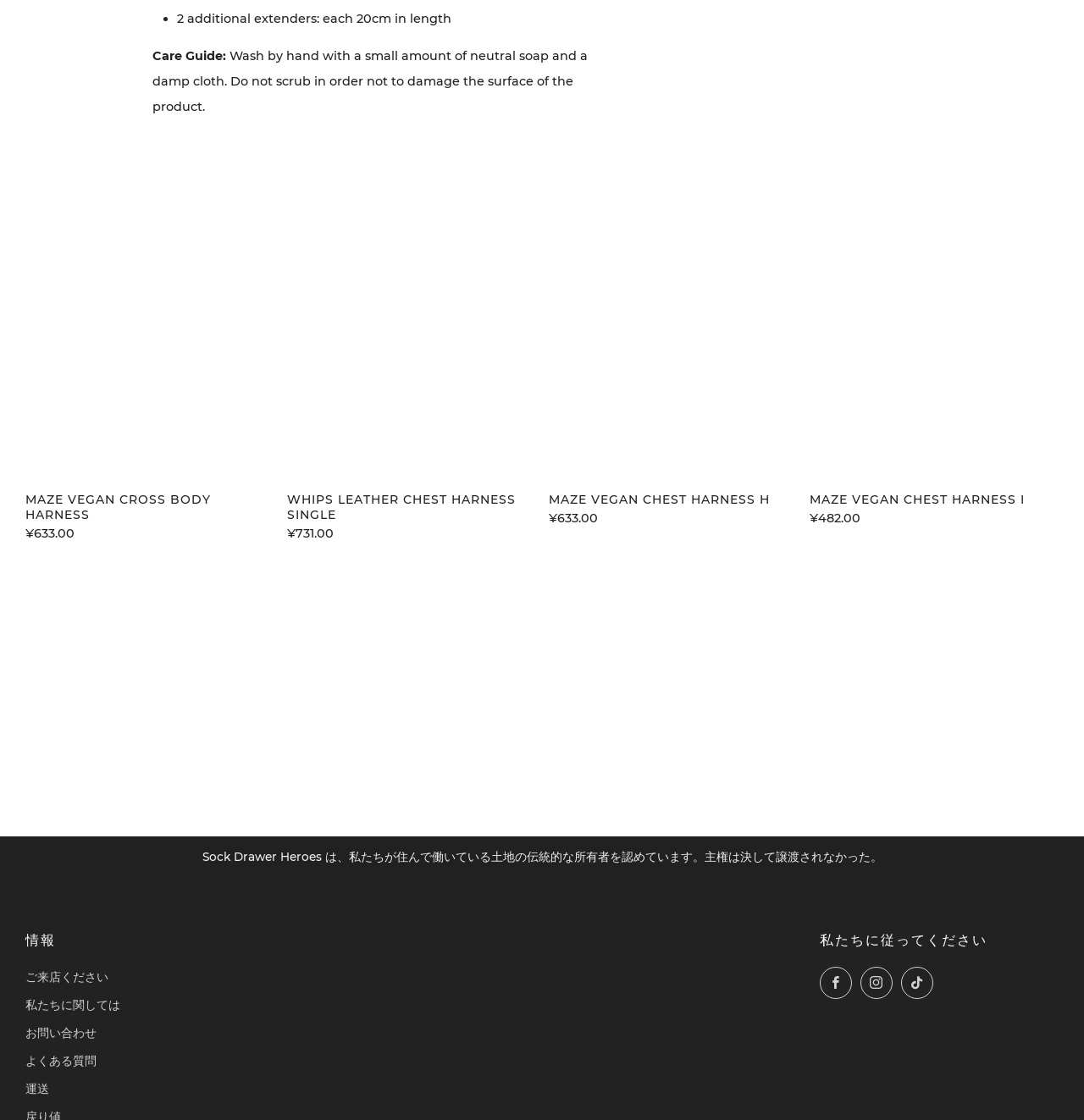Reply to the question below using a single word or brief phrase:
What is the purpose of the email textbox?

To subscribe to newsletter